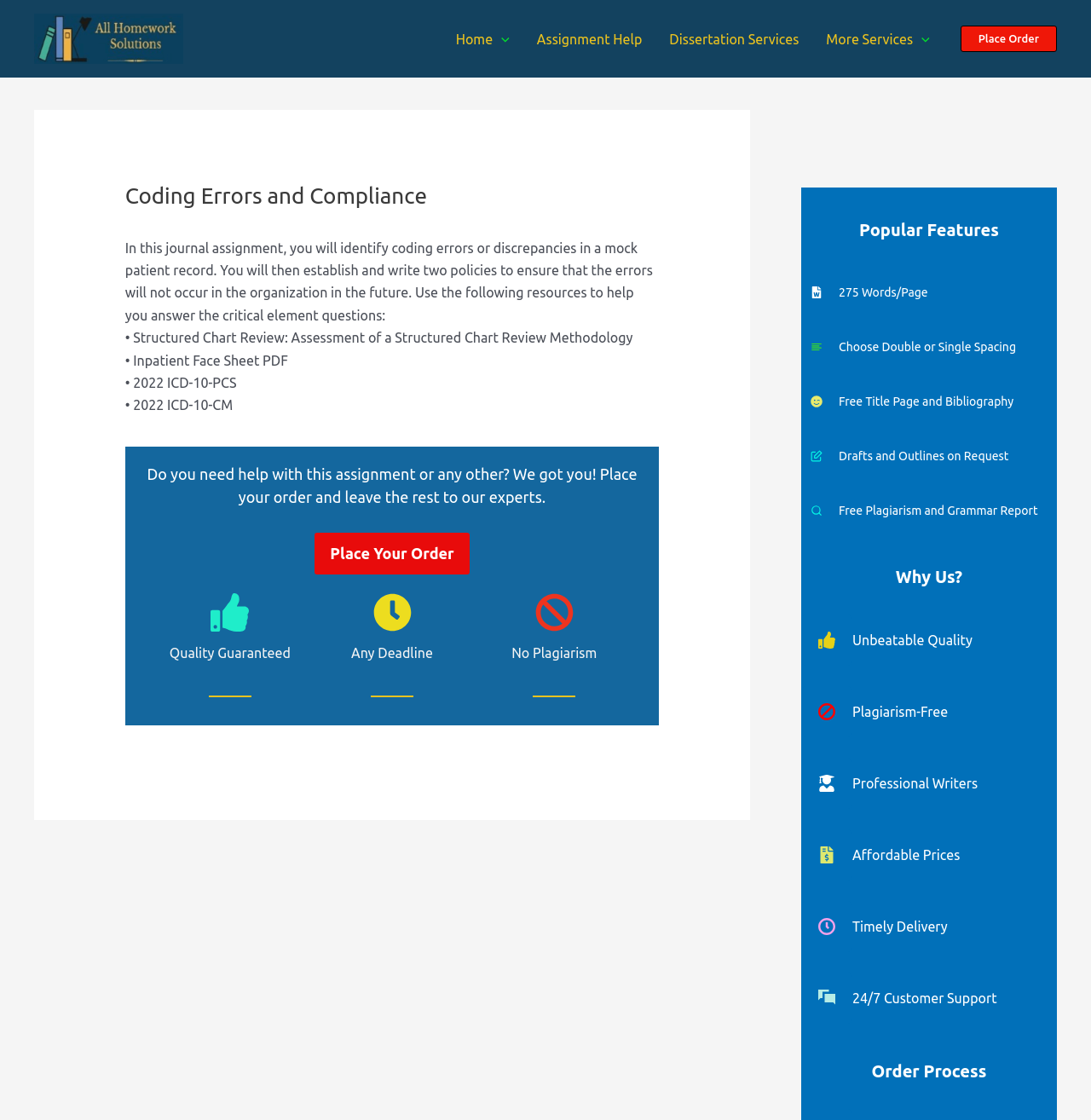Provide an in-depth caption for the contents of the webpage.

This webpage is about a homework solution service, specifically focused on a journal assignment related to coding errors and compliance. At the top left, there is a link to "All Homework Solutions" accompanied by an image. Next to it, there is a navigation menu with links to "Home", "Assignment Help", "Dissertation Services", and "More Services". On the top right, there is a "Place Order" link.

The main content of the page is divided into two sections. The left section has a header "Coding Errors and Compliance" followed by a paragraph describing the journal assignment. Below the paragraph, there are four bullet points listing resources to help with the assignment. Further down, there is a call-to-action section encouraging users to place an order, accompanied by three images and text highlighting the service's quality guarantees.

On the right side, there is a complementary section with several blocks of text. The top block is titled "Popular Features" and lists five features of the service, including word count per page and free title page and bibliography. Below it, there is a "Why Us?" section highlighting the service's unbeatable quality, plagiarism-free work, professional writers, affordable prices, timely delivery, and 24/7 customer support. At the bottom, there is an "Order Process" section.

Throughout the page, there are several links and images, but the overall layout is organized and easy to follow.